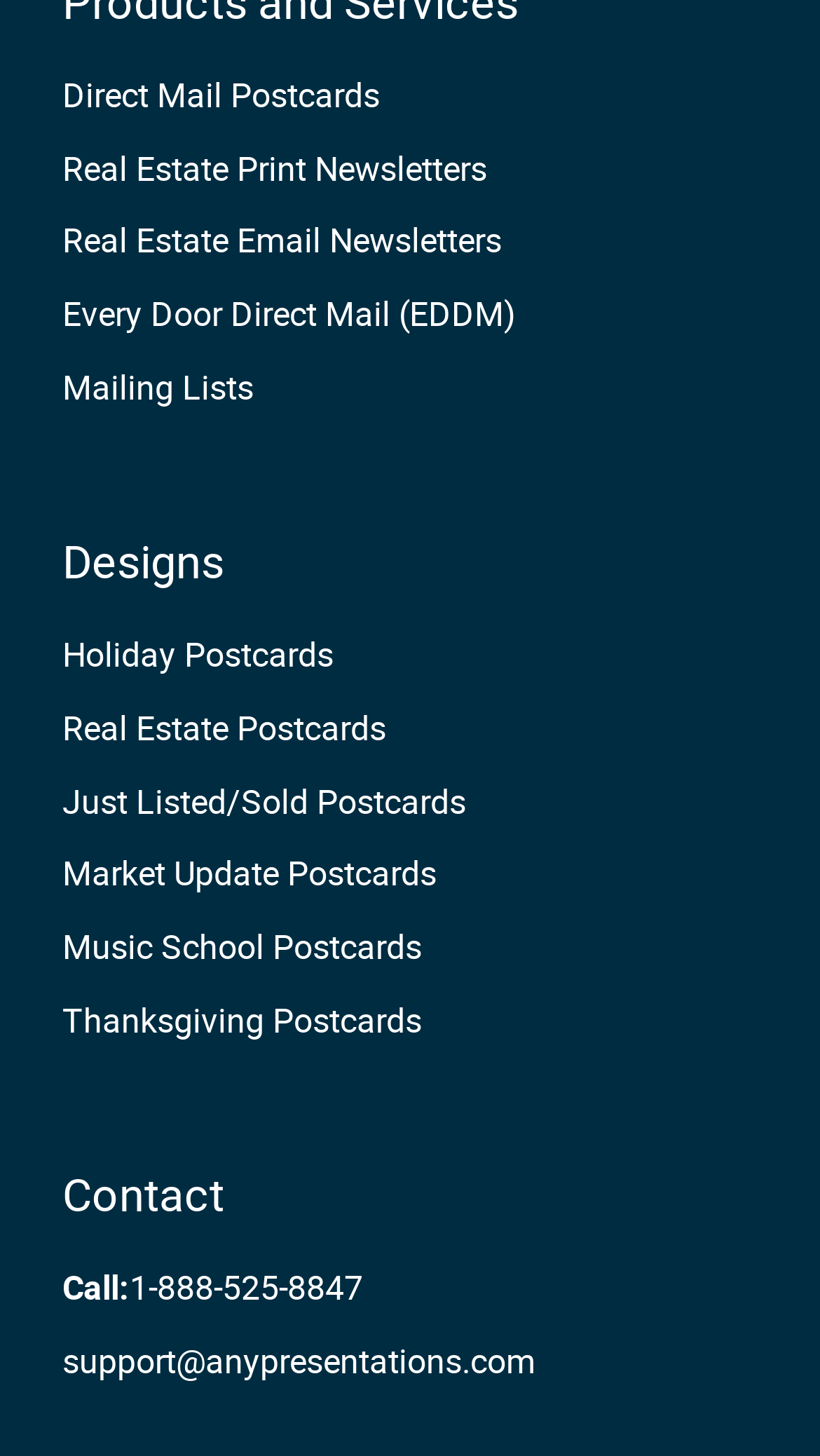Please specify the bounding box coordinates in the format (top-left x, top-left y, bottom-right x, bottom-right y), with values ranging from 0 to 1. Identify the bounding box for the UI component described as follows: Real Estate Print Newsletters

[0.076, 0.09, 0.717, 0.14]